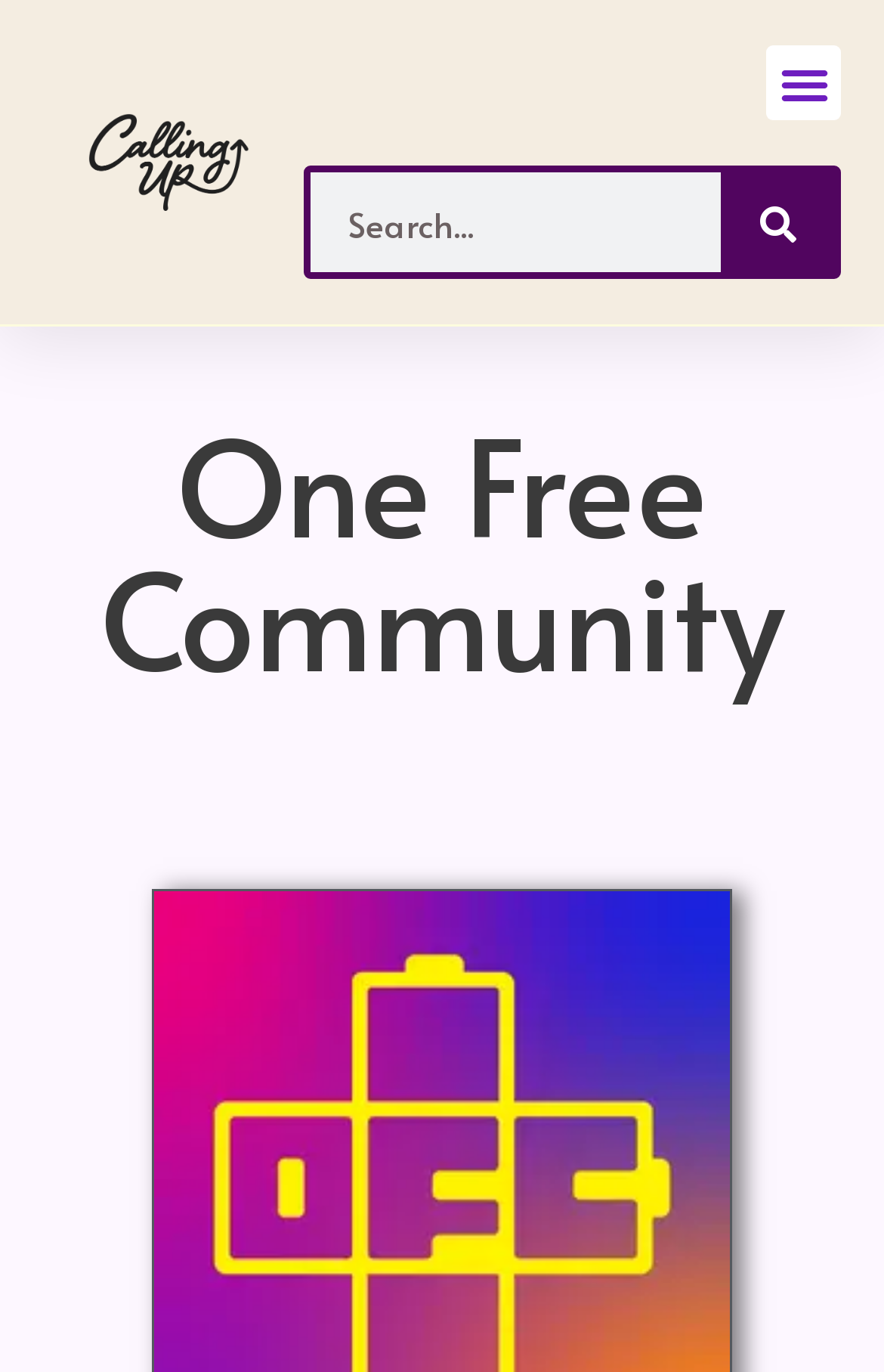Can you extract the headline from the webpage for me?

One Free Community